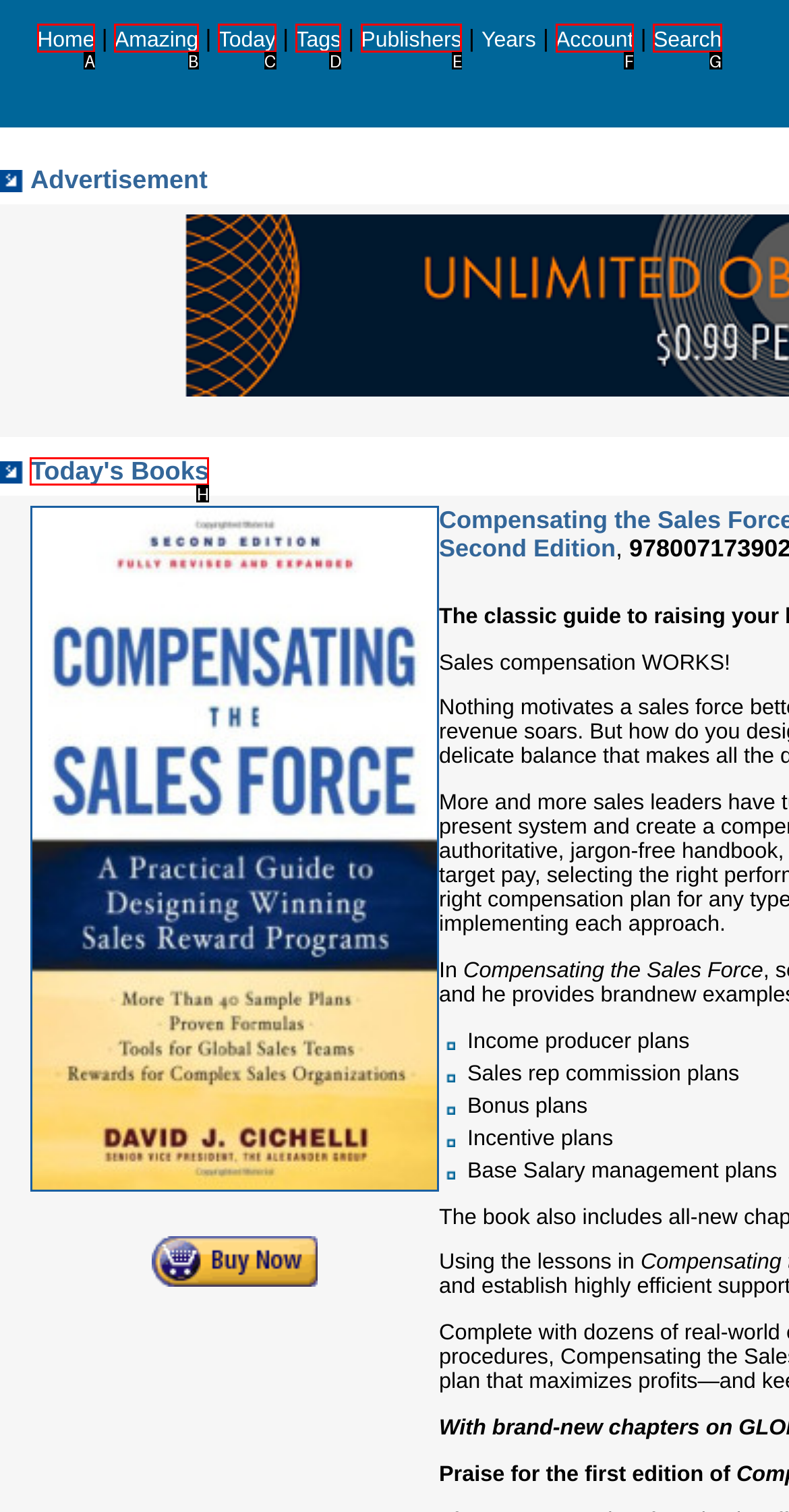Based on the description: Today's Books, identify the matching lettered UI element.
Answer by indicating the letter from the choices.

H